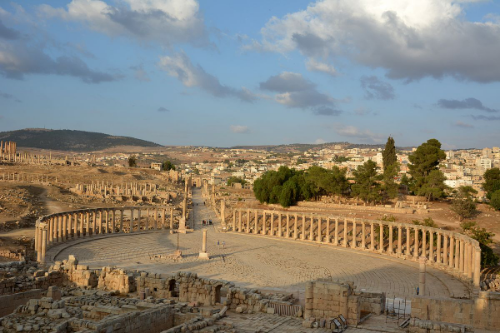What is visible in the background of the image?
Please respond to the question with a detailed and well-explained answer.

The caption states that in the background, the modern landscape of Jerash can be seen, which juxtaposes the historical ruins with contemporary life.